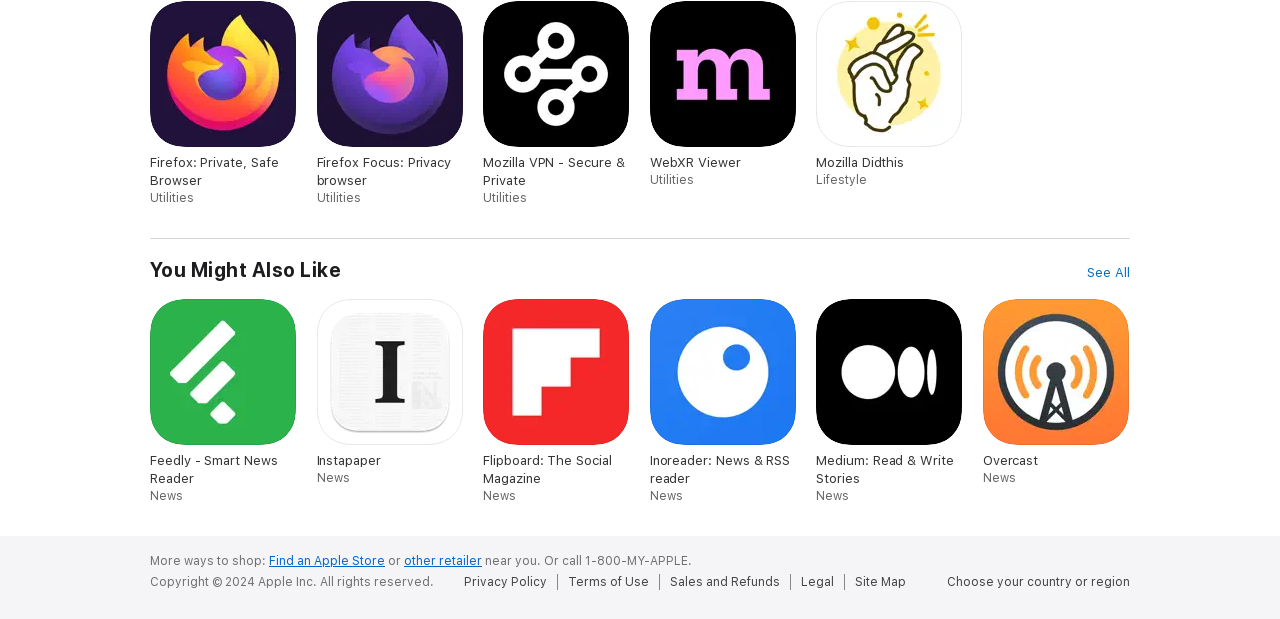Extract the bounding box coordinates of the UI element described by: "Find an Apple Store". The coordinates should include four float numbers ranging from 0 to 1, e.g., [left, top, right, bottom].

[0.21, 0.894, 0.301, 0.917]